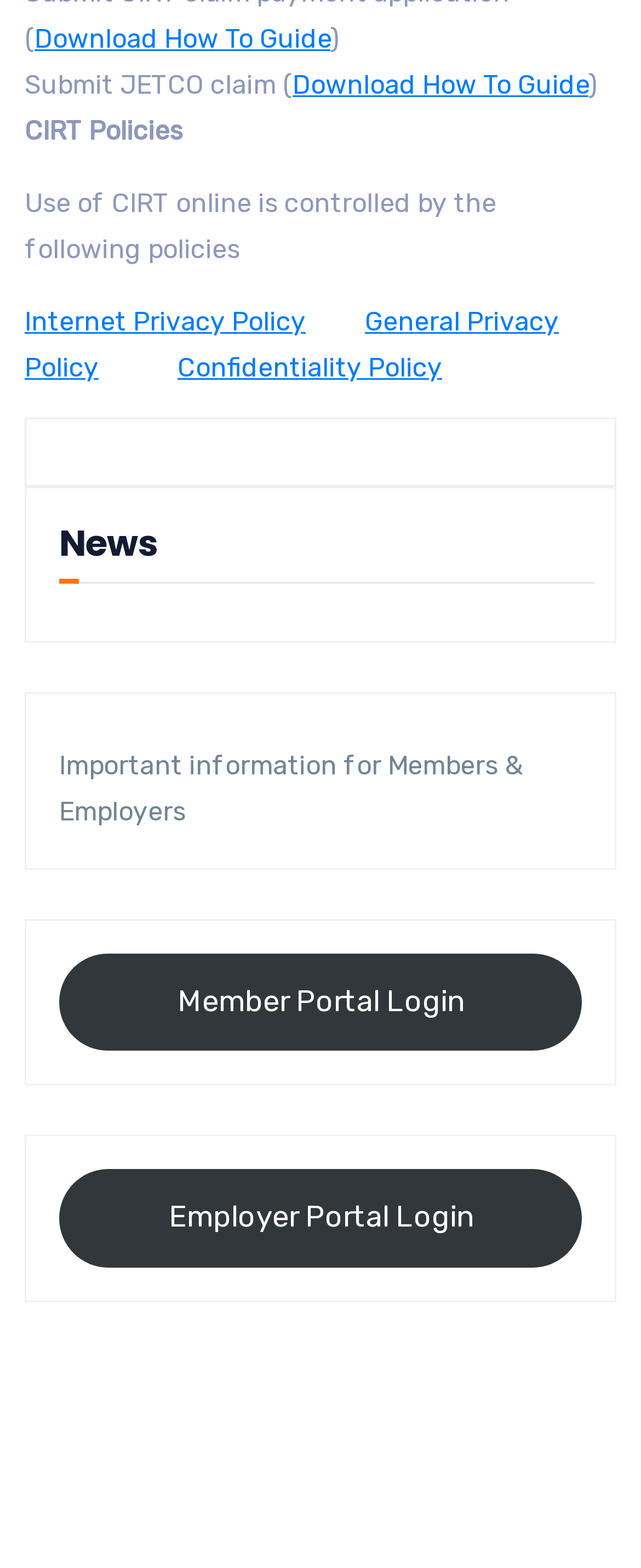Can you find the bounding box coordinates of the area I should click to execute the following instruction: "Click the link to the pdf"?

None